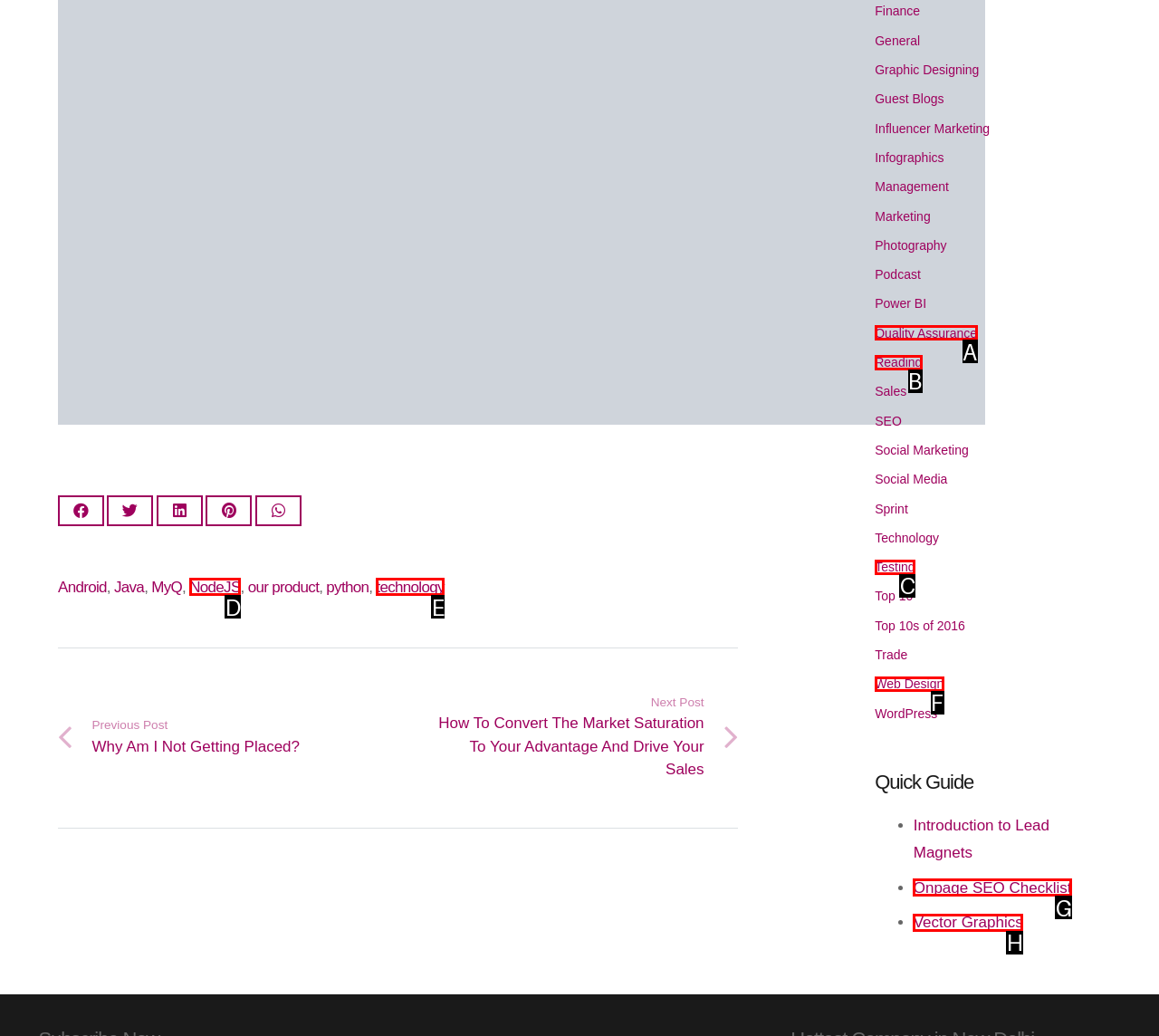Tell me the letter of the option that corresponds to the description: Vector Graphics
Answer using the letter from the given choices directly.

H